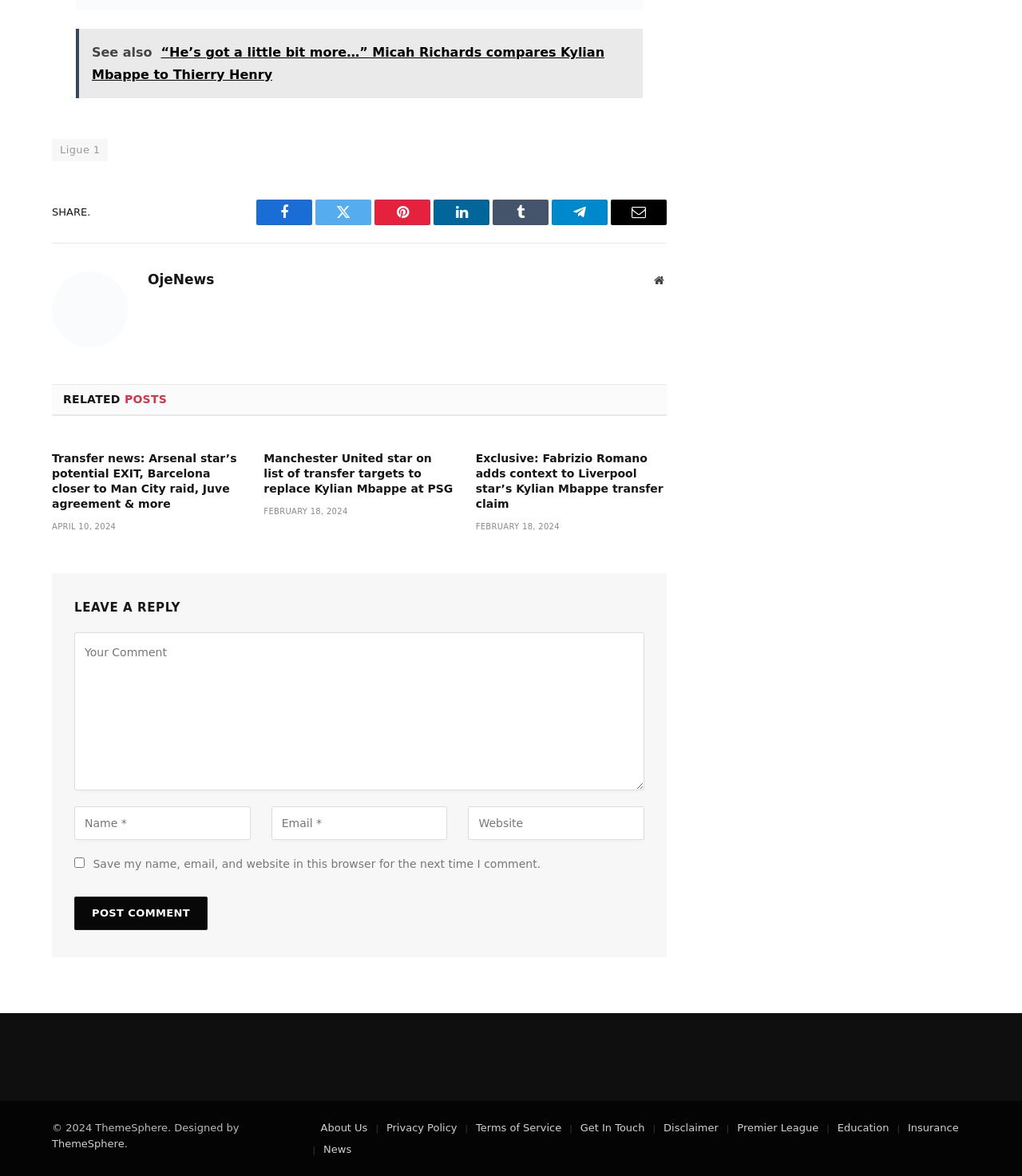Please answer the following question as detailed as possible based on the image: 
How many comment textboxes are available?

I examined the comment section and found four textboxes available for users to input their comments, which are 'Your Comment', 'Name *', 'Email *', and 'Website'.